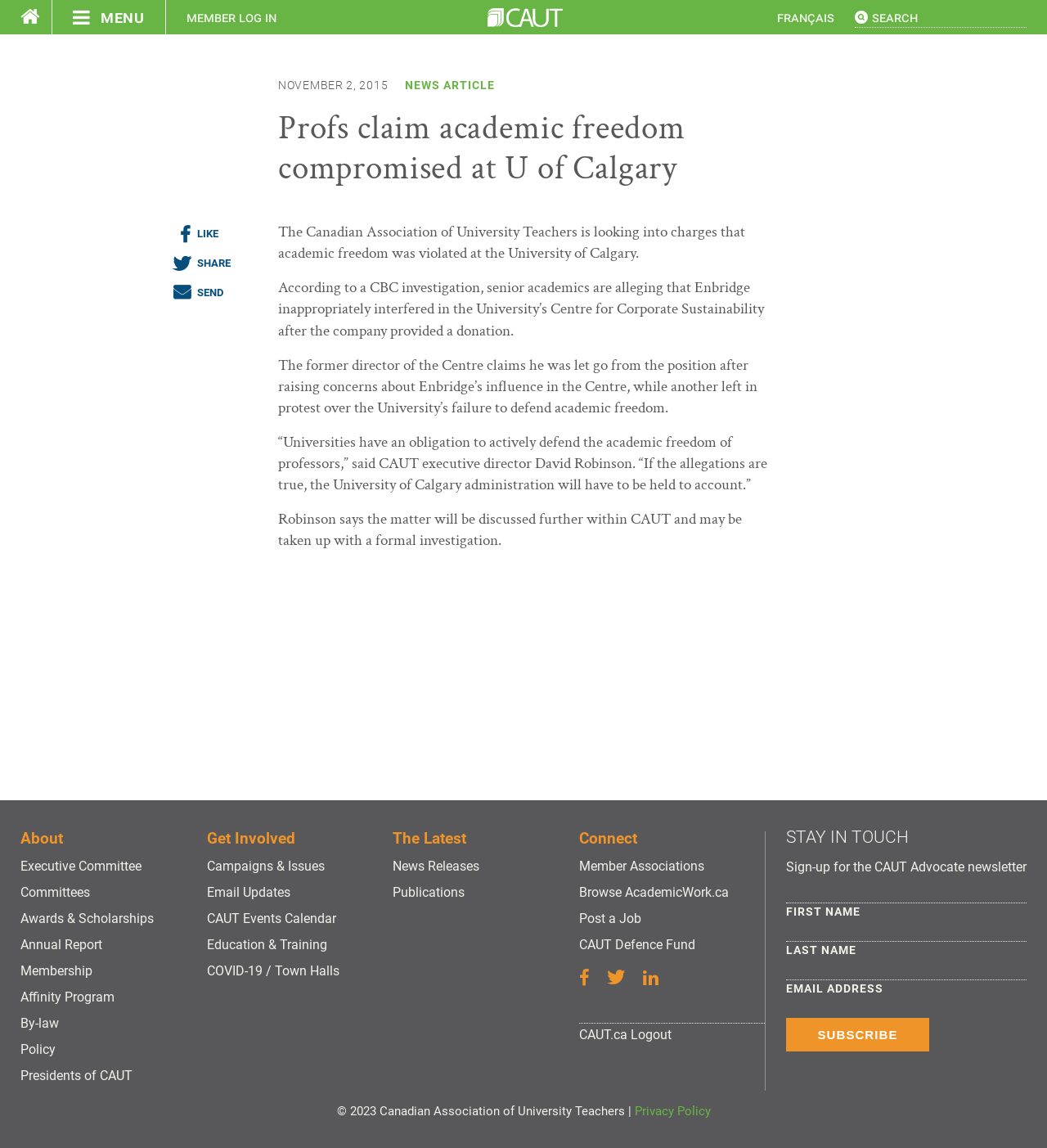Predict the bounding box for the UI component with the following description: "parent_node: LAST NAME name="LNAME"".

[0.751, 0.798, 0.98, 0.82]